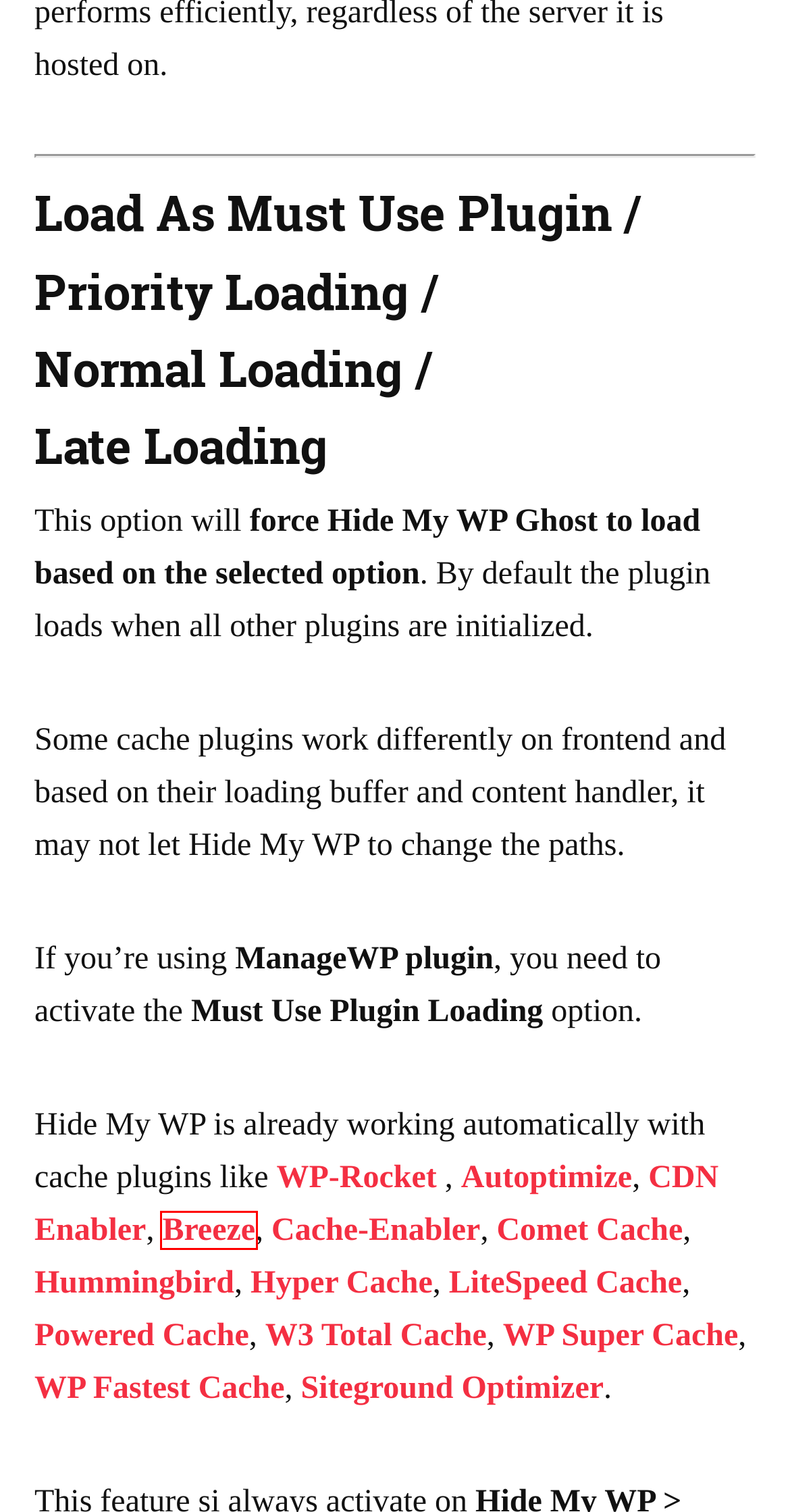Given a webpage screenshot featuring a red rectangle around a UI element, please determine the best description for the new webpage that appears after the element within the bounding box is clicked. The options are:
A. Use Autoptimize with Hide My WP Ghost - Hide My WP Ghost
B. Hide My WP Ghost and CDN Enabler - Hide My WP Ghost
C. Does Hide My WP Ghost work for SiteGround hosted websites?
D. Contact - Hide My WP Ghost
E. Hide My WP Ghost Compatibility Plugins List - Hide My WP Ghost
F. Breeze Cache Plugin and Hide My WP Ghost - Hide My WP Ghost
G. Firewall & Geo Security
H. Hummingbird Cache and Hide My WP Plugin - Hide My WP Ghost

F